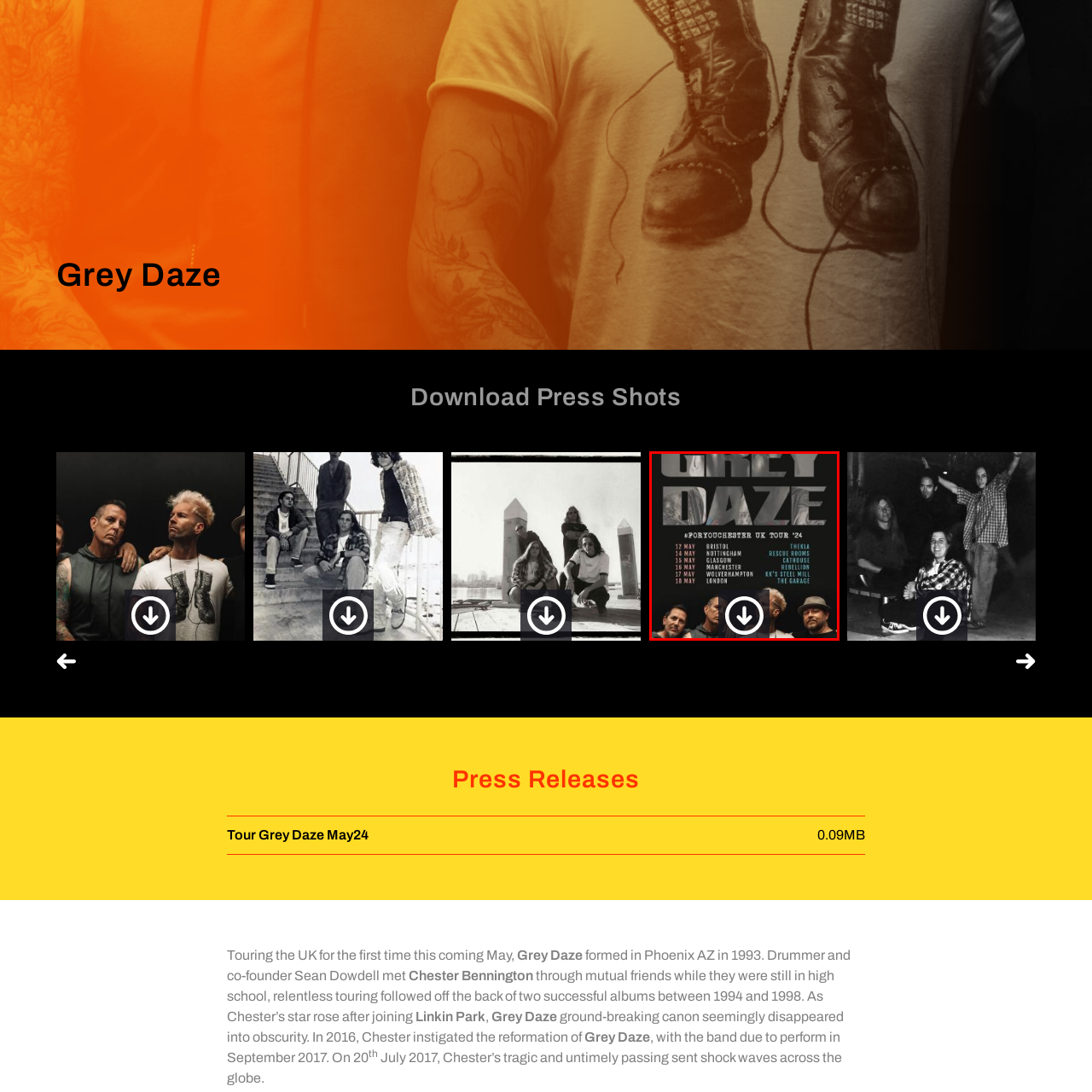What is the last tour date location?
Please focus on the image surrounded by the red bounding box and provide a one-word or phrase answer based on the image.

London